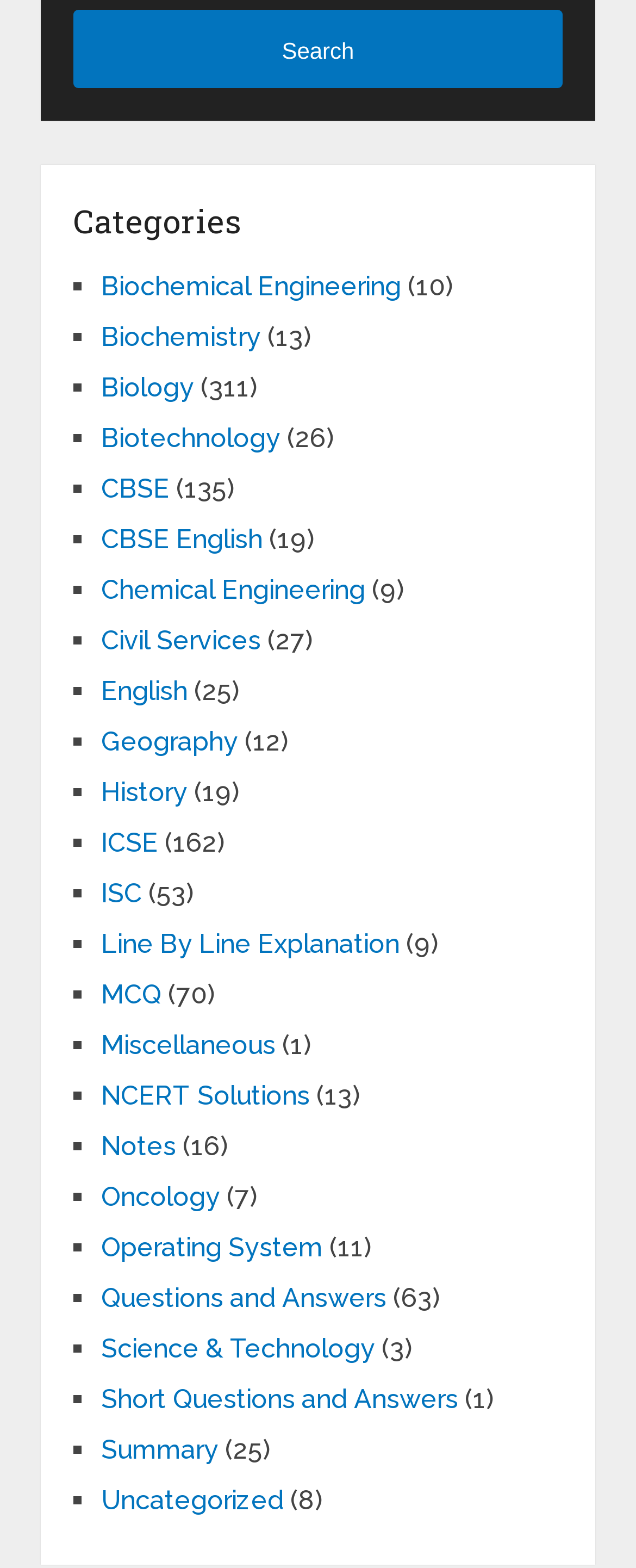How many categories are listed on this webpage?
Provide a detailed answer to the question, using the image to inform your response.

I counted the number of links under the 'Categories' heading, and there are 24 links, each representing a category.